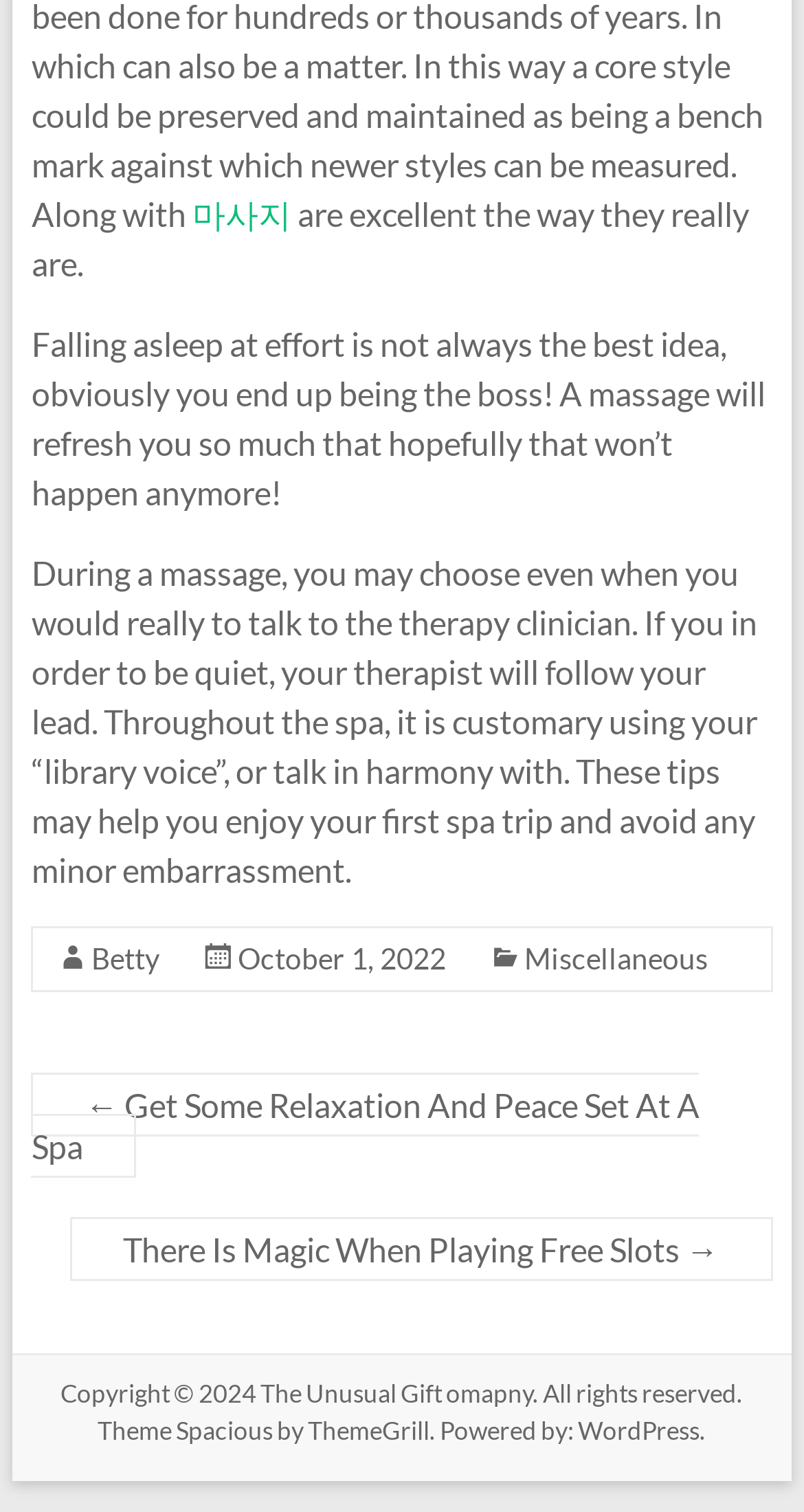What is the tone of the text in the first paragraph?
Please provide a single word or phrase answer based on the image.

humorous